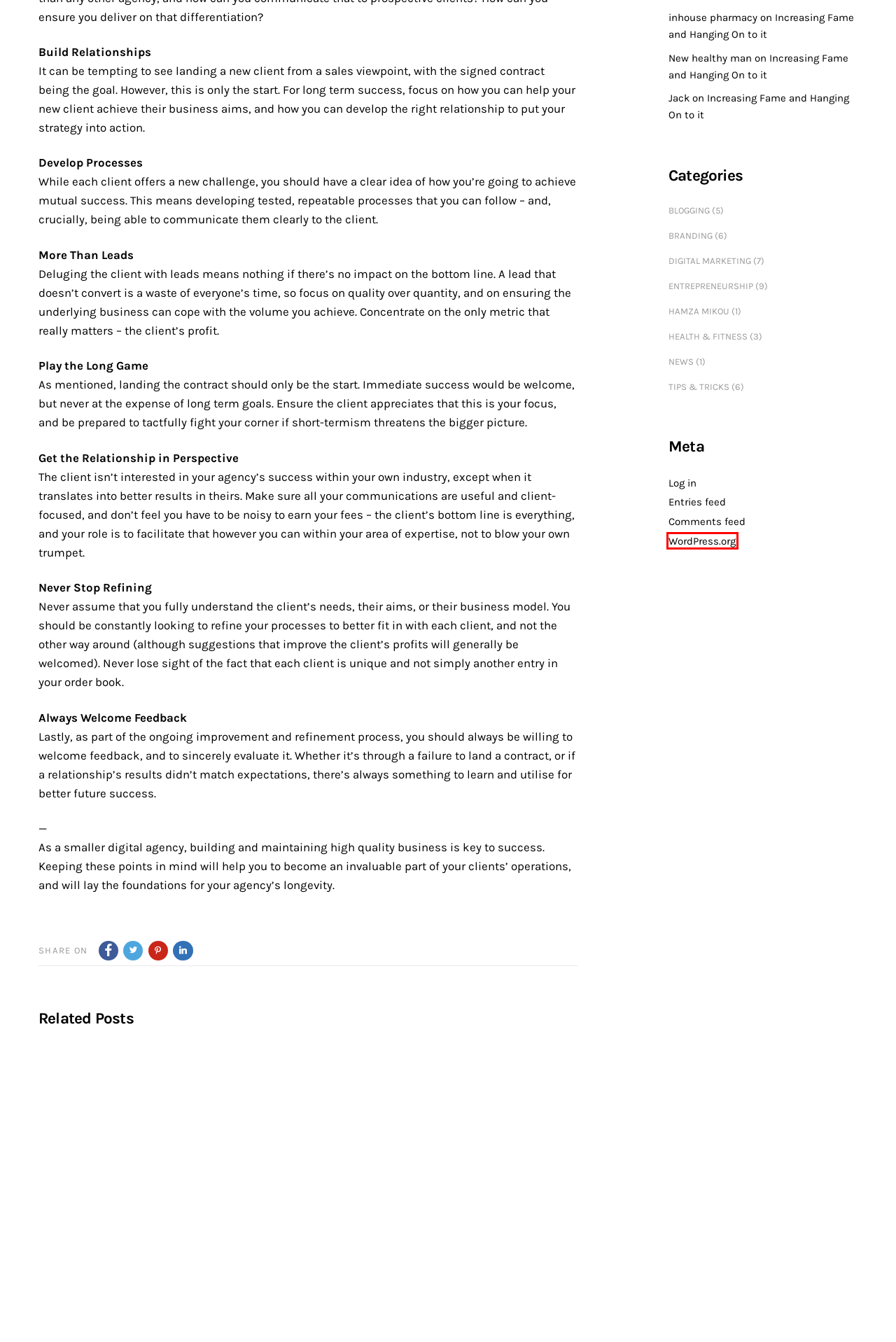A screenshot of a webpage is provided, featuring a red bounding box around a specific UI element. Identify the webpage description that most accurately reflects the new webpage after interacting with the selected element. Here are the candidates:
A. Comments for Hamza Mikou
B. Blog Tool, Publishing Platform, and CMS – WordPress.org
C. Increasing Fame and Hanging On to it - Hamza Mikou
D. Branding Archives - Hamza Mikou
E. News Archives - Hamza Mikou
F. 13 Top and Must-Have Plugins for Your WordPress Blog - Hamza Mikou
G. Blogging Archives - Hamza Mikou
H. Log In ‹ Hamza Mikou — WordPress

B